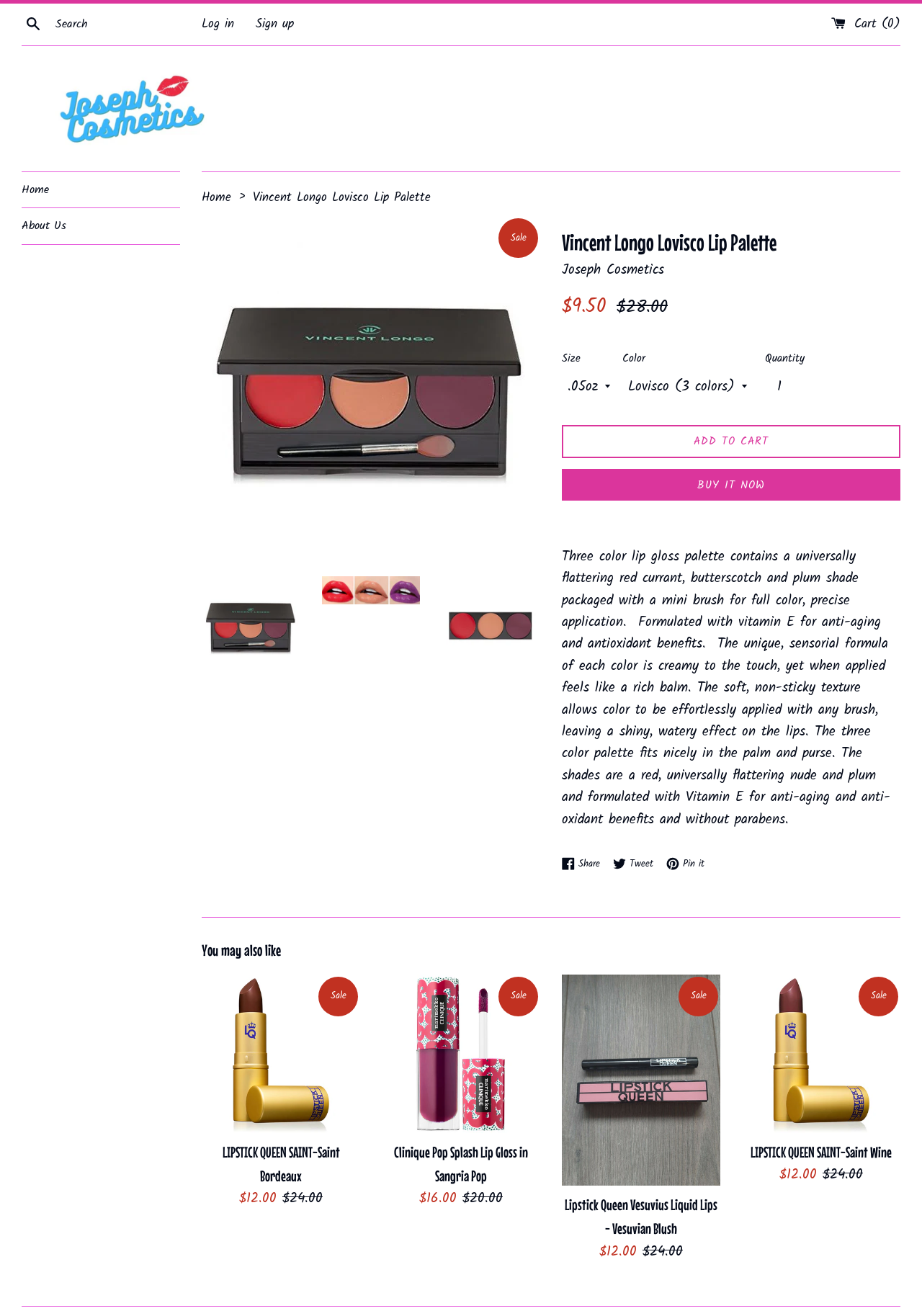Could you locate the bounding box coordinates for the section that should be clicked to accomplish this task: "Buy it now".

[0.609, 0.357, 0.977, 0.381]